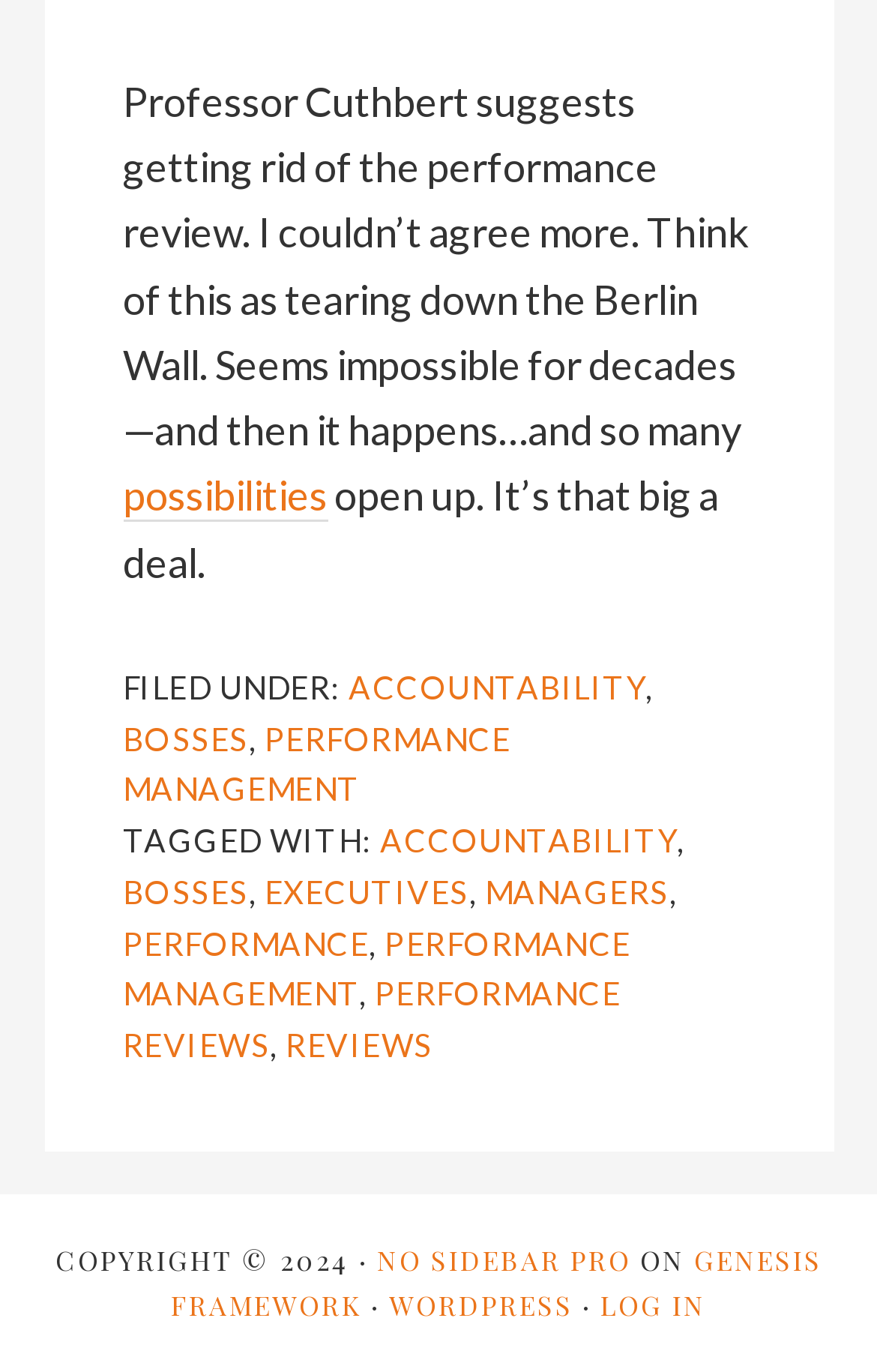What is the purpose of the 'TAGGED WITH' section?
Kindly answer the question with as much detail as you can.

The 'TAGGED WITH' section in the footer of the webpage appears to list related tags or categories, including 'ACCOUNTABILITY', 'BOSSES', 'EXECUTIVES', 'MANAGERS', 'PERFORMANCE', and 'REVIEWS', which suggests that the purpose of this section is to provide a list of related tags or categories.